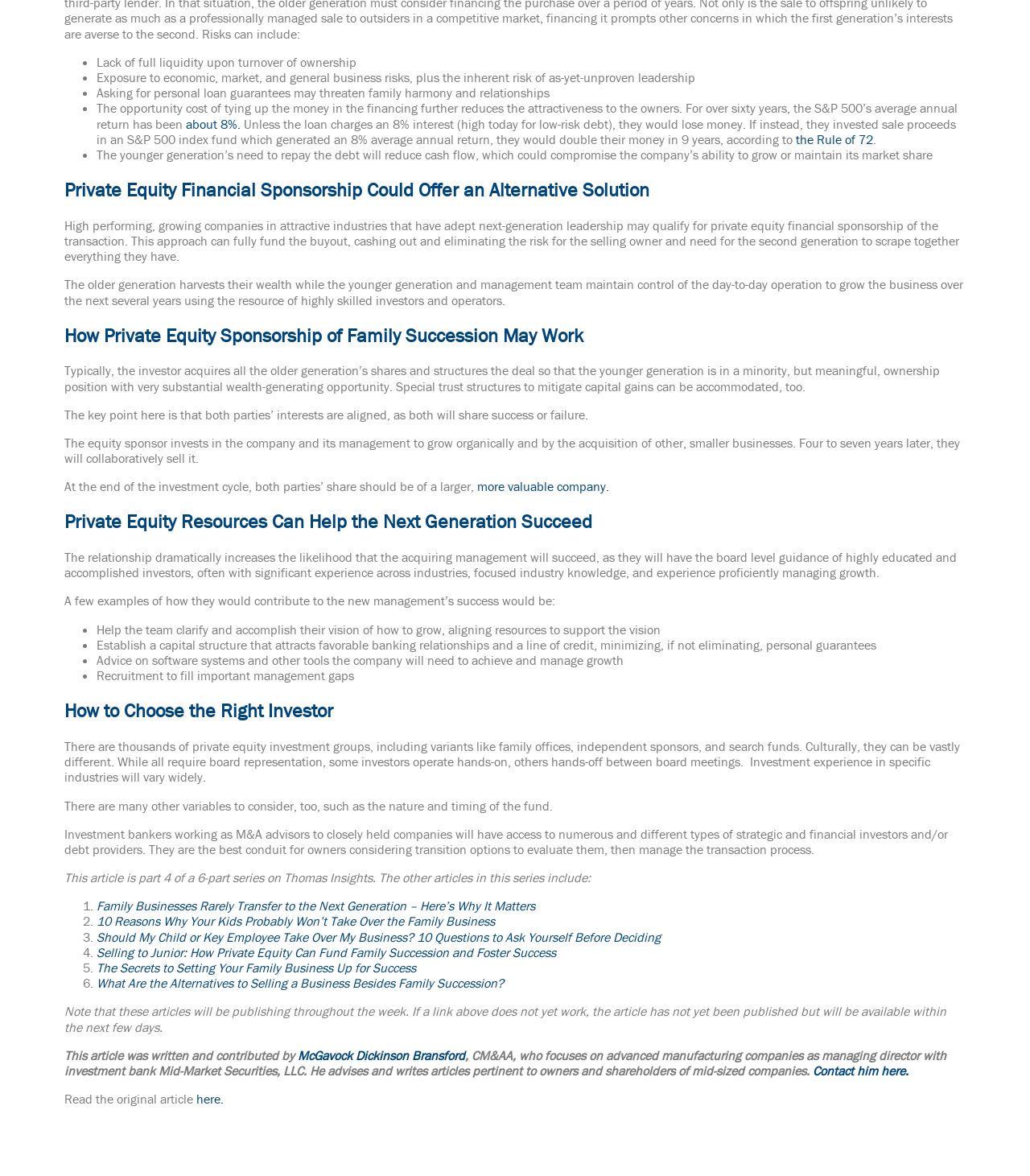Show the bounding box coordinates of the element that should be clicked to complete the task: "Learn more about 'more valuable company'".

[0.463, 0.407, 0.591, 0.42]